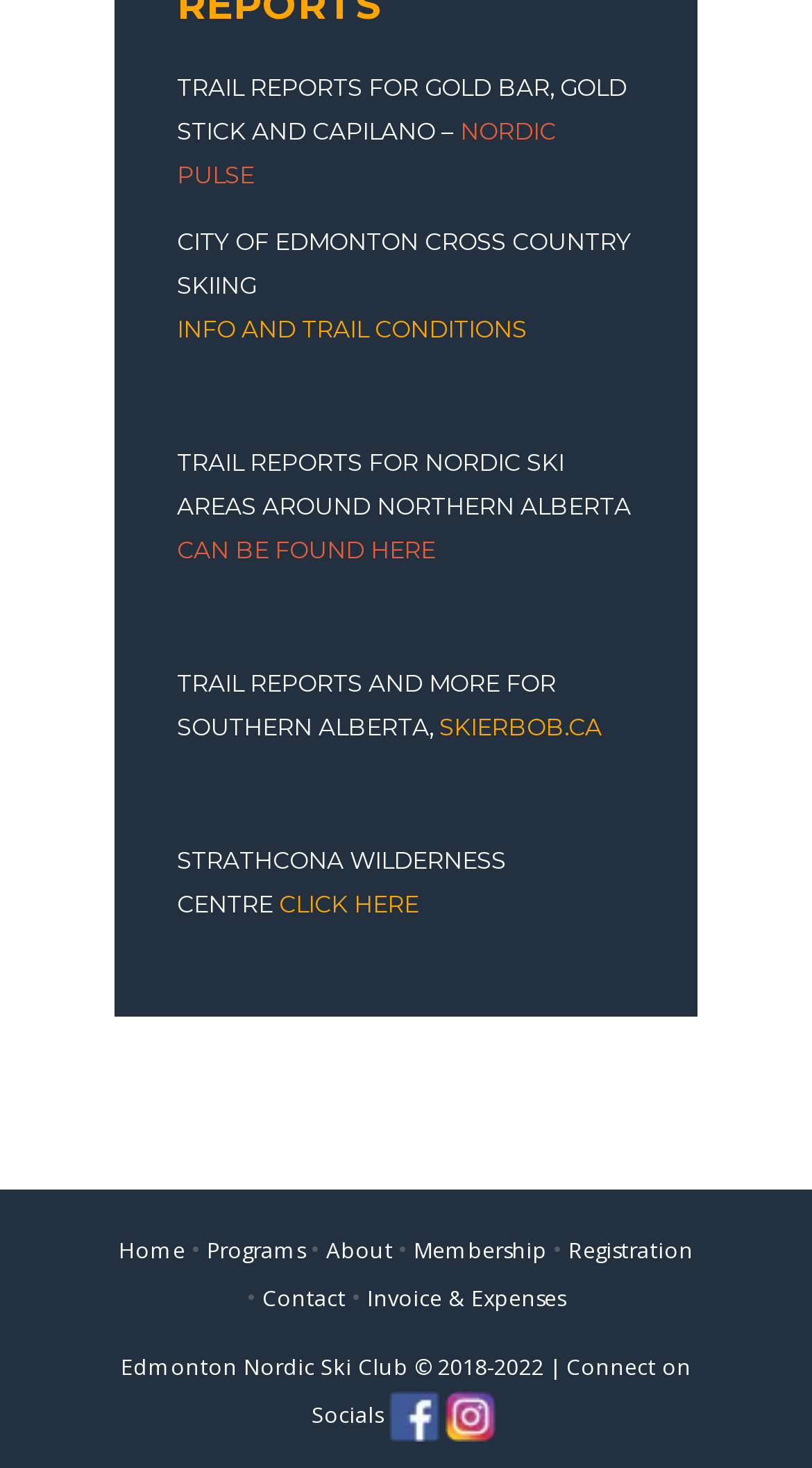Please find the bounding box coordinates for the clickable element needed to perform this instruction: "Go to skierbob.ca".

[0.541, 0.485, 0.741, 0.505]